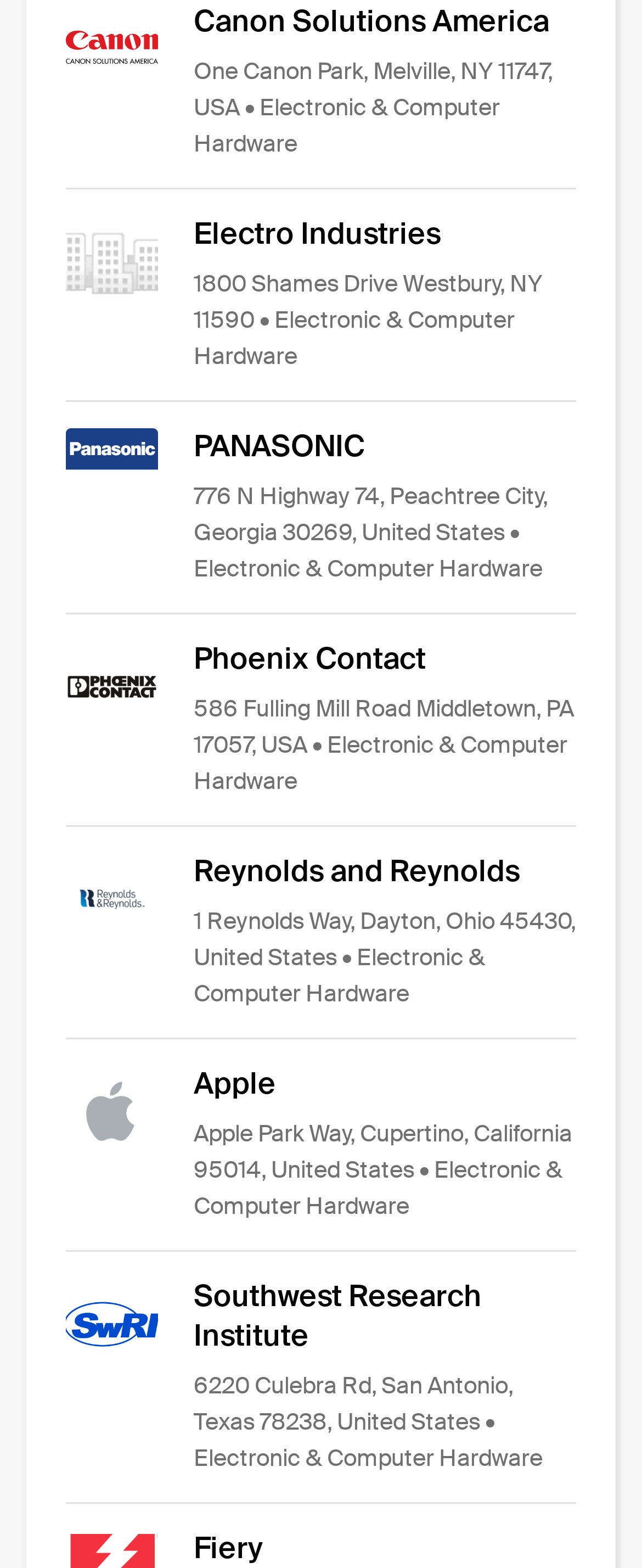What is the industry of Canon Solutions America?
Based on the image, respond with a single word or phrase.

Electronic & Computer Hardware